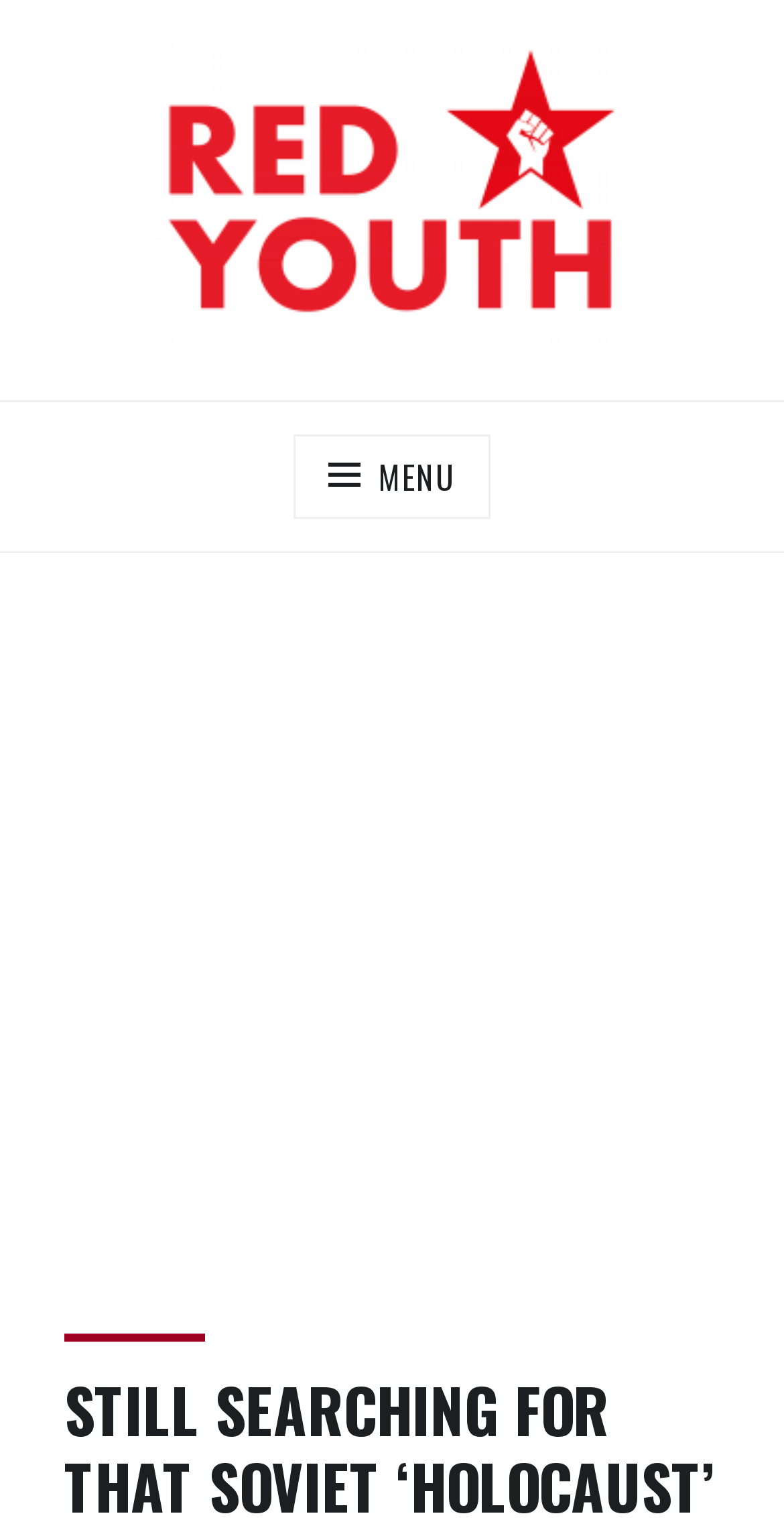What is the topic of the main article?
Please answer the question with a detailed response using the information from the screenshot.

The topic of the main article can be determined by examining the heading 'STILL SEARCHING FOR THAT SOVIET ‘HOLOCAUST’’ with bounding box coordinates [0.082, 0.875, 0.918, 0.999], which suggests that the article is discussing the Holodomor, a famine that occurred in Ukraine.